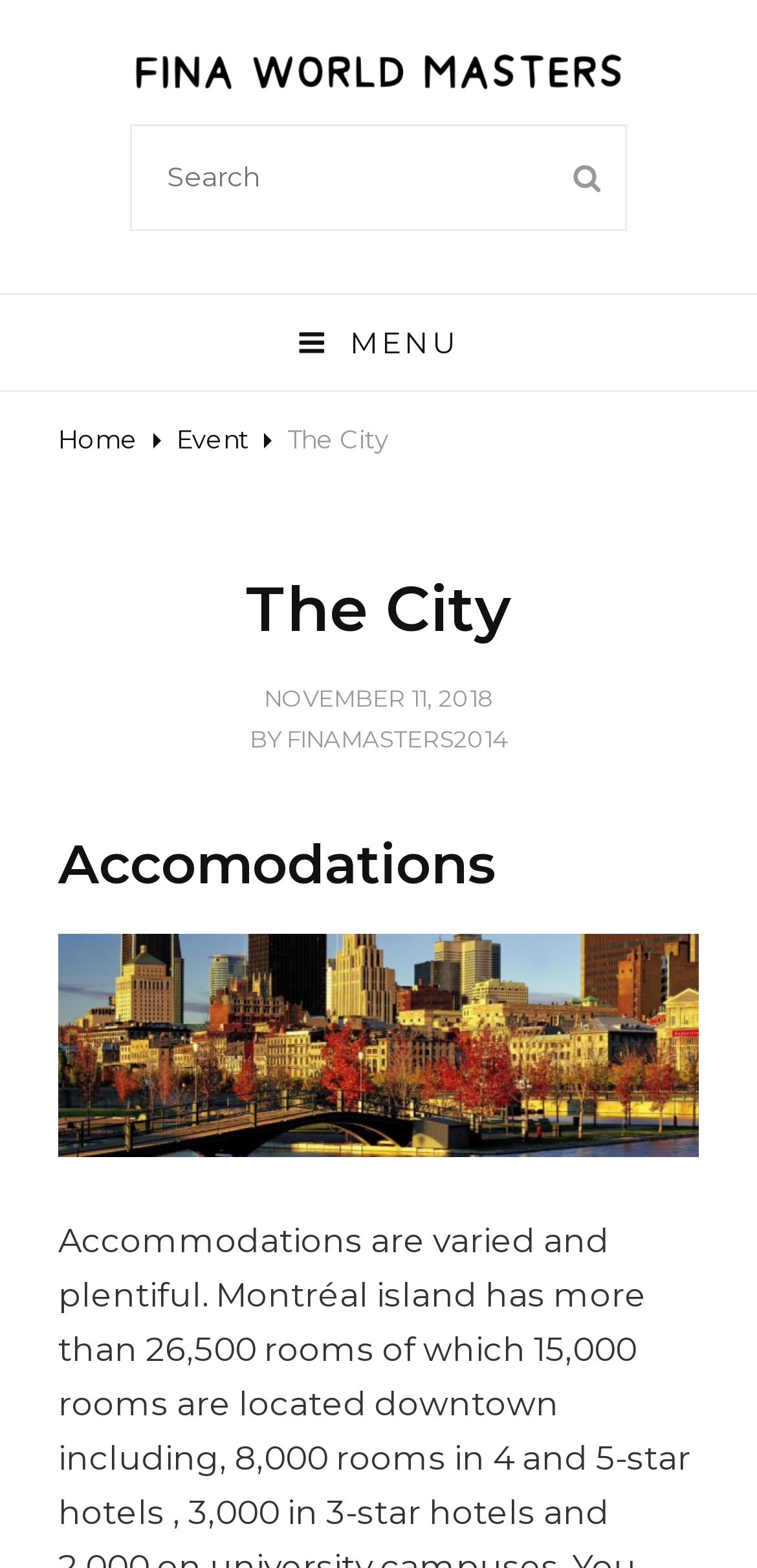Answer succinctly with a single word or phrase:
What is the date of the latest article?

NOVEMBER 11, 2018